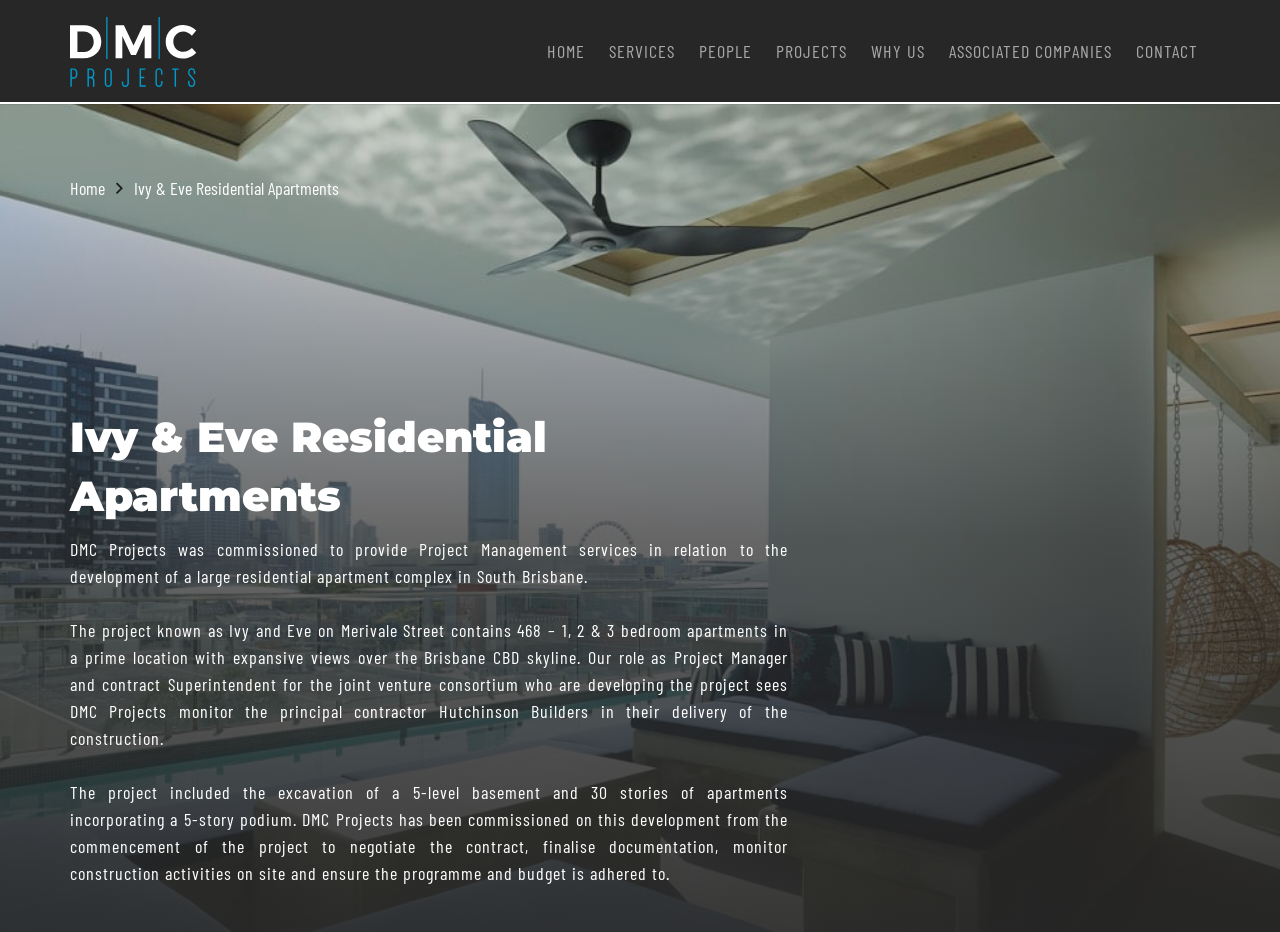Extract the primary heading text from the webpage.

Ivy & Eve Residential Apartments